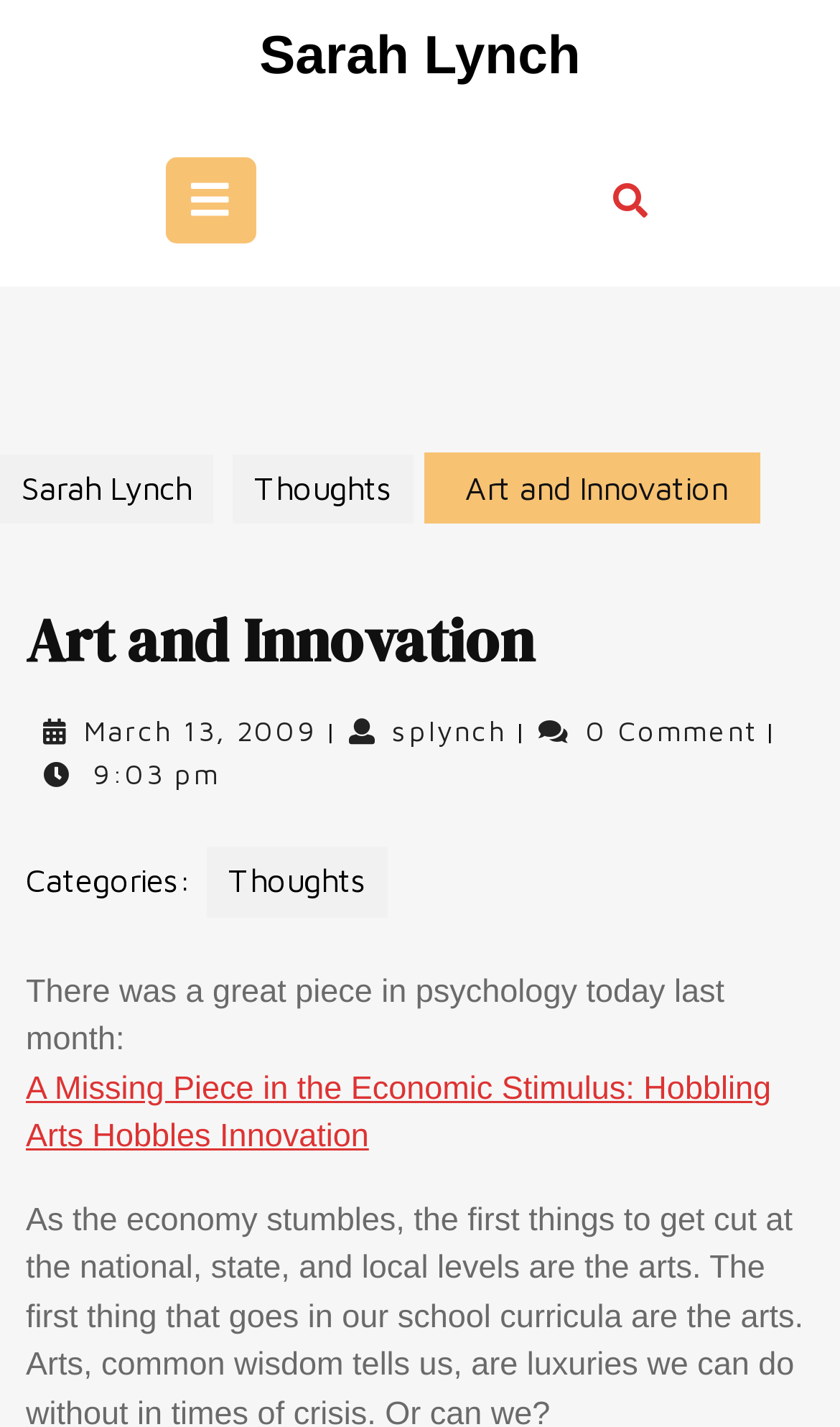Write an elaborate caption that captures the essence of the webpage.

The webpage is about "Art and Innovation" by Sarah Lynch. At the top, there is a link to Sarah Lynch's profile, accompanied by a large image that spans most of the width of the page. Below the image, there is a tab with an open button icon. To the right of the tab, there is a link with a search icon.

Below these elements, there is a section with a heading "Art and Innovation" in a larger font. This section contains a link to the author's profile, a link to "Thoughts", and a title "Art and Innovation" with a date "March 13, 2009" and a username "splynch splynch". There is also a comment count "0 Comment" and a timestamp "9:03 pm".

In the same section, there is a list of categories, with a link to "Thoughts". The main content of the page is a blog post, which starts with the sentence "There was a great piece in psychology today last month:". The post contains a link to an article titled "A Missing Piece in the Economic Stimulus: Hobbling Arts Hobbles Innovation".